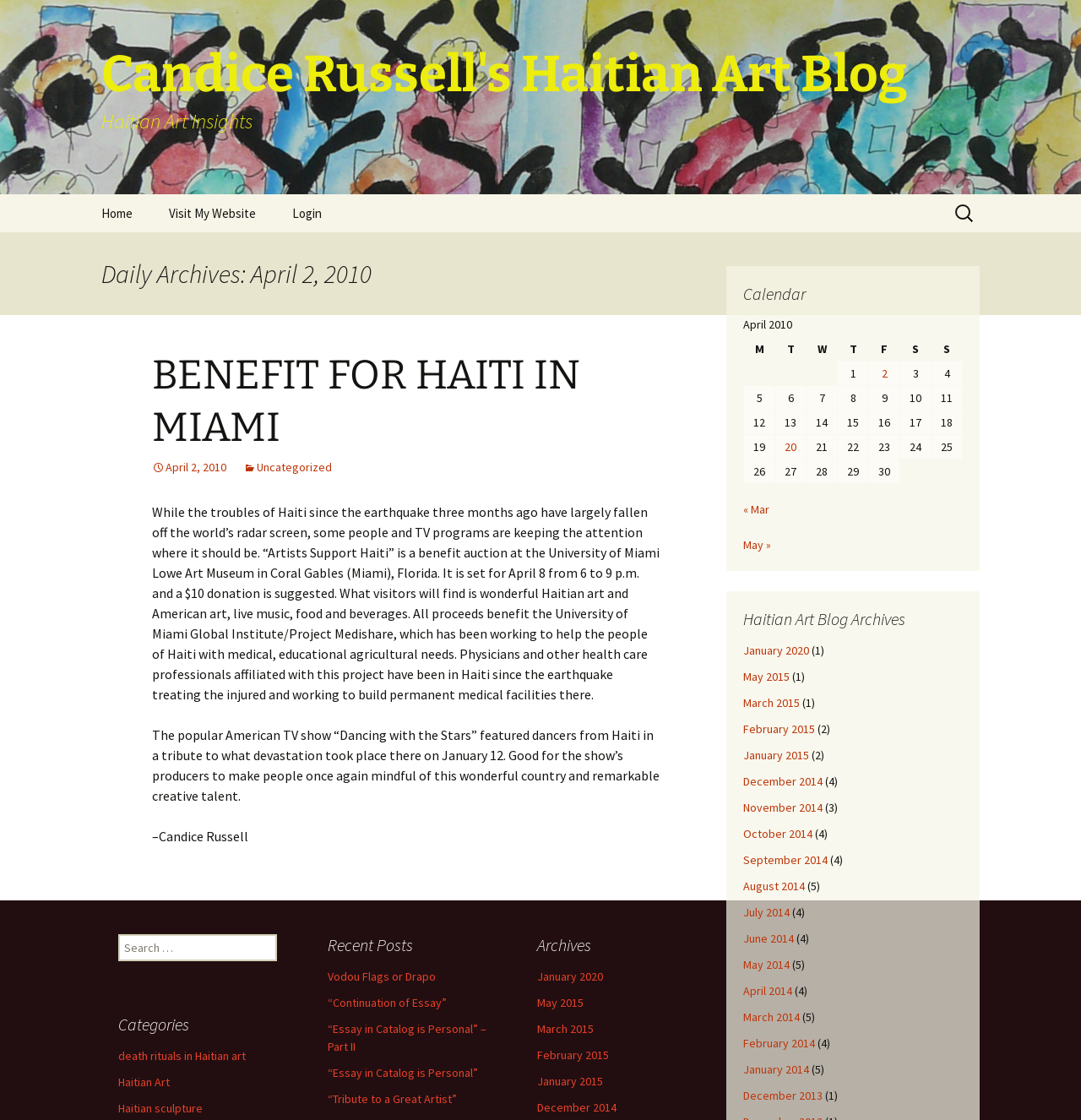Identify the bounding box coordinates of the area that should be clicked in order to complete the given instruction: "Click on 'Home'". The bounding box coordinates should be four float numbers between 0 and 1, i.e., [left, top, right, bottom].

[0.078, 0.173, 0.138, 0.207]